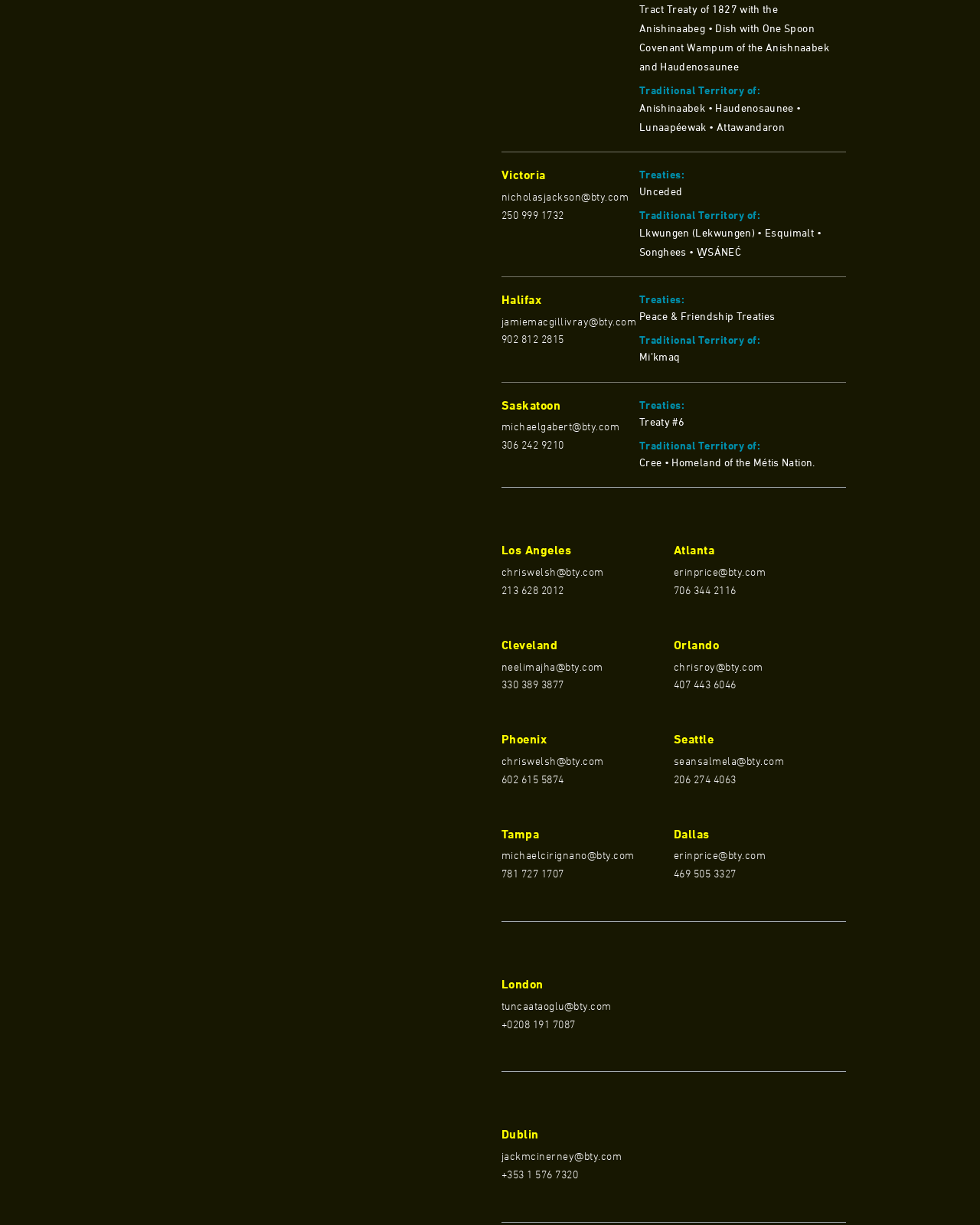Locate the UI element described as follows: "chriswelsh@bty.com". Return the bounding box coordinates as four float numbers between 0 and 1 in the order [left, top, right, bottom].

[0.512, 0.459, 0.687, 0.474]